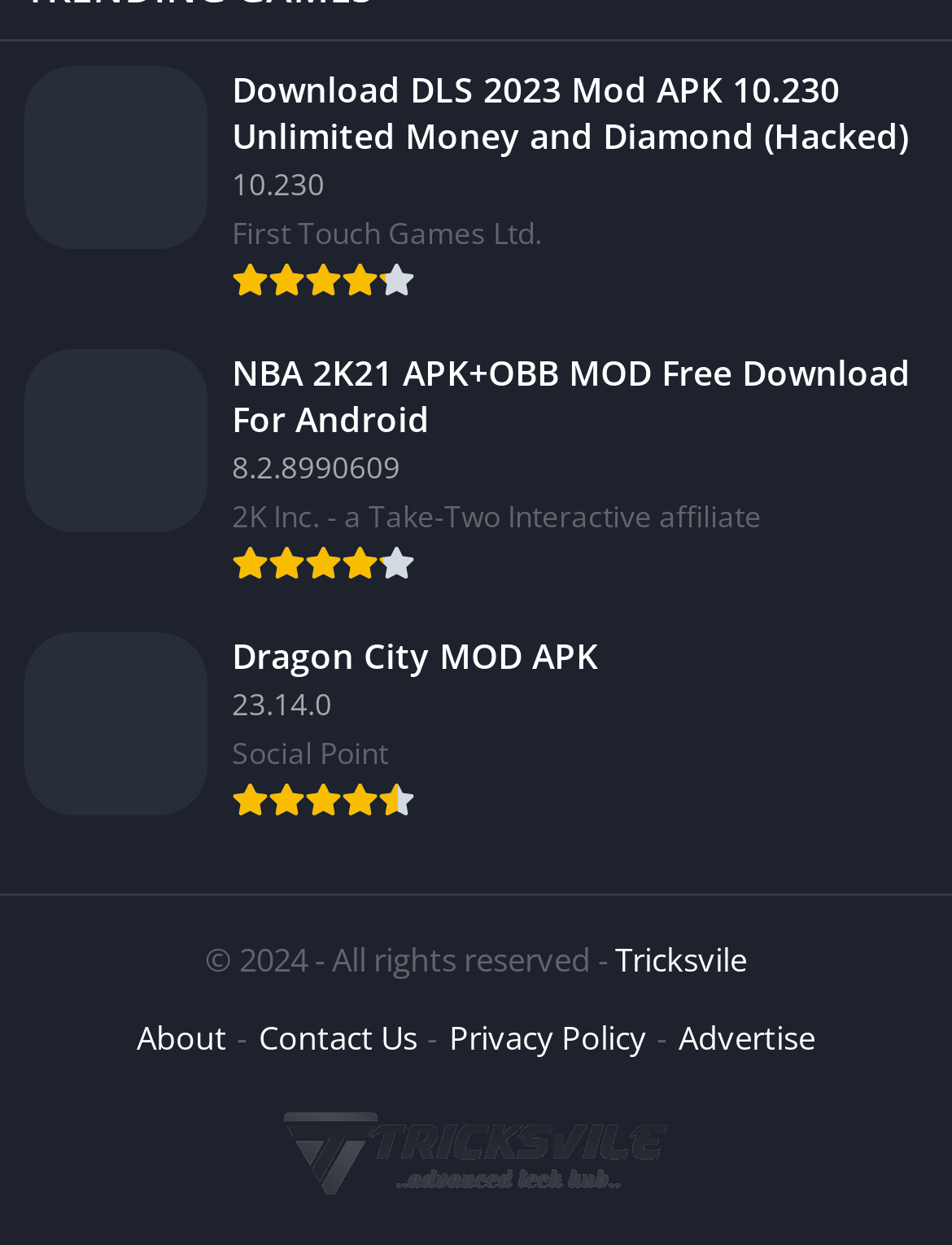Please pinpoint the bounding box coordinates for the region I should click to adhere to this instruction: "View Official Apps of NASCAR".

None